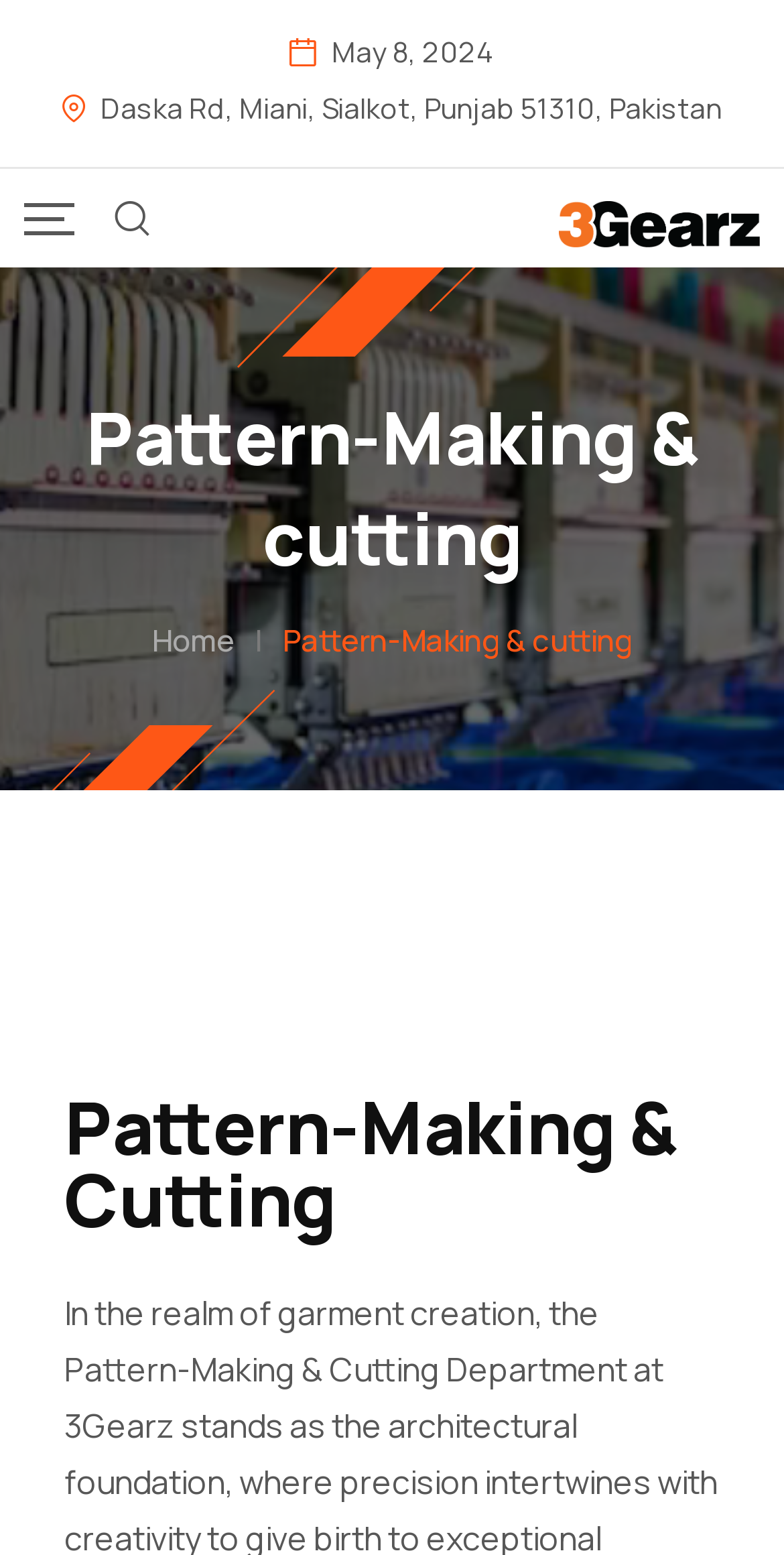Using the webpage screenshot, find the UI element described by aria-label="Mobile Logo". Provide the bounding box coordinates in the format (top-left x, top-left y, bottom-right x, bottom-right y), ensuring all values are floating point numbers between 0 and 1.

[0.713, 0.122, 0.969, 0.158]